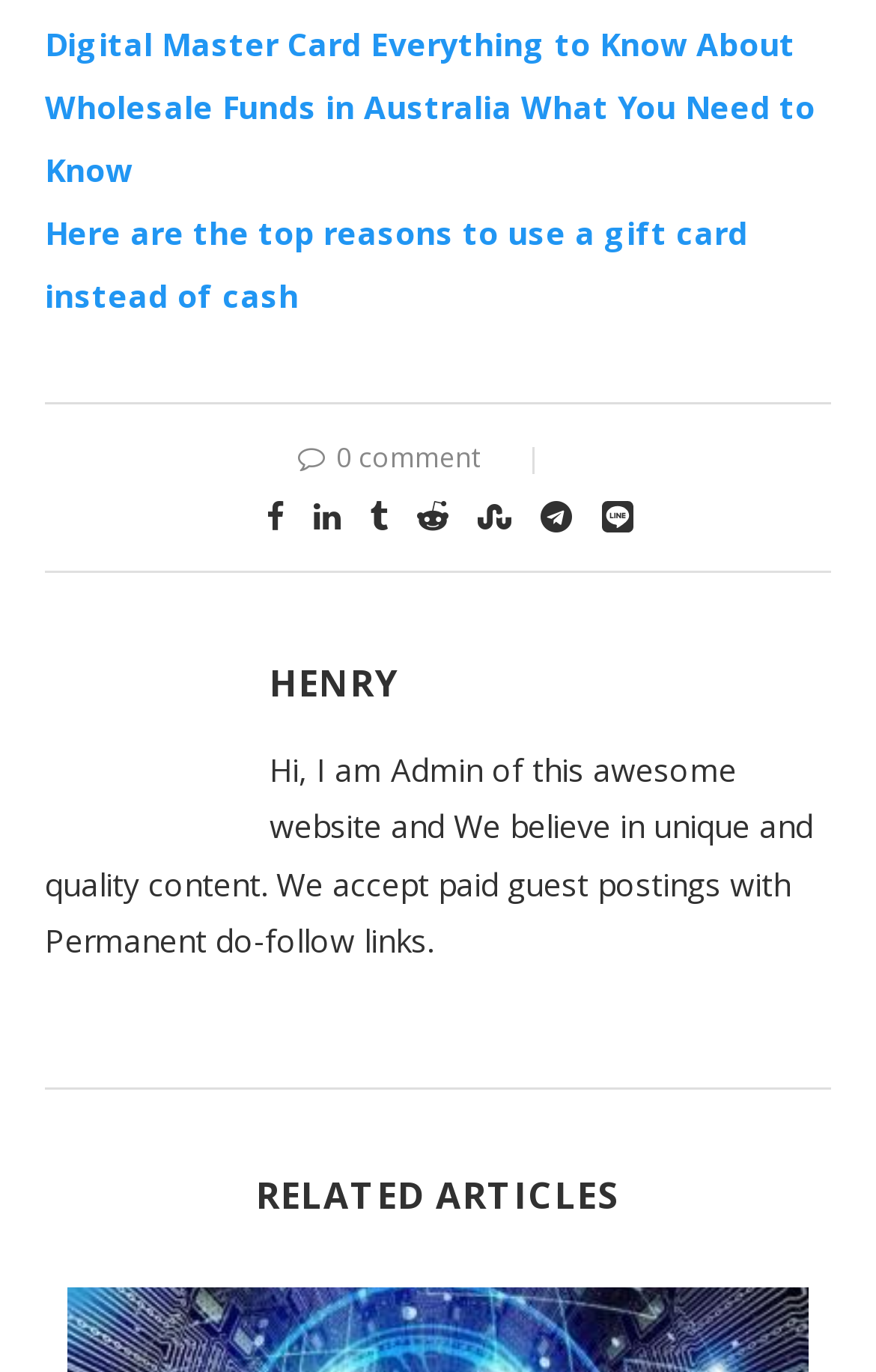Please determine the bounding box of the UI element that matches this description: LINE. The coordinates should be given as (top-left x, top-left y, bottom-right x, bottom-right y), with all values between 0 and 1.

[0.686, 0.361, 0.722, 0.392]